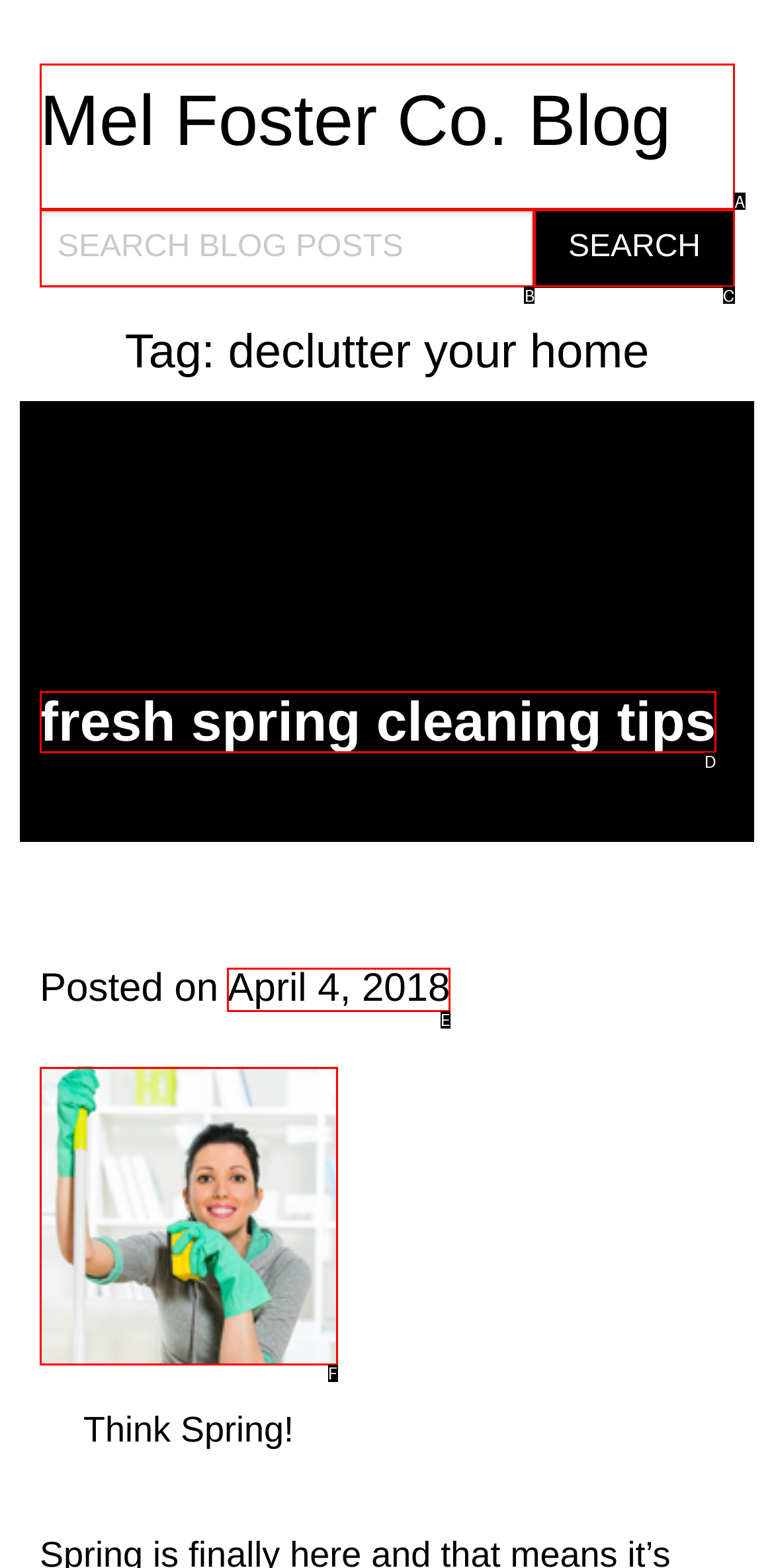Given the description: Fresh Spring Cleaning Tips, determine the corresponding lettered UI element.
Answer with the letter of the selected option.

D